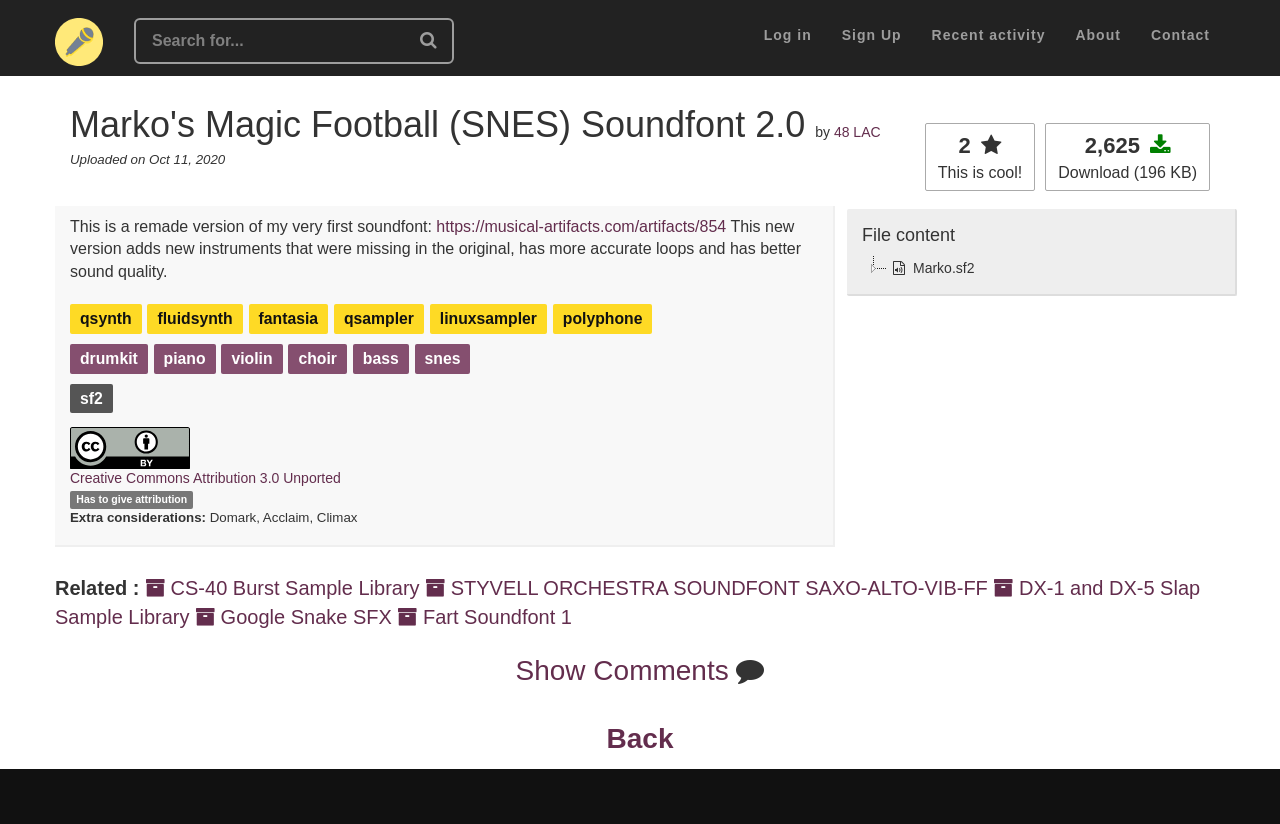Extract the primary headline from the webpage and present its text.

2 
This is cool!
 2,625 
Download (196 KB)
Marko's Magic Football (SNES) Soundfont 2.0 